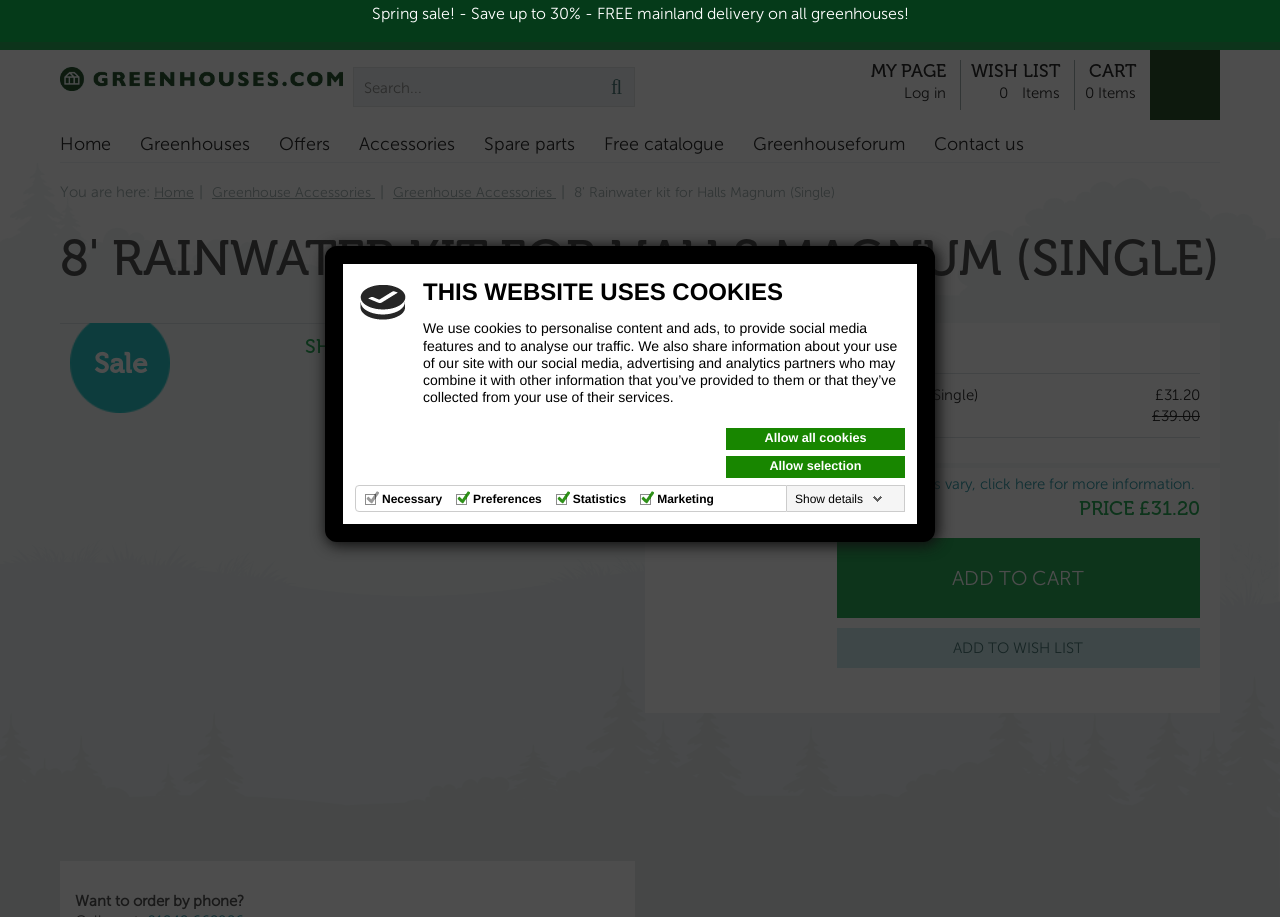Determine the bounding box coordinates of the clickable area required to perform the following instruction: "Log in to my page". The coordinates should be represented as four float numbers between 0 and 1: [left, top, right, bottom].

[0.673, 0.065, 0.747, 0.12]